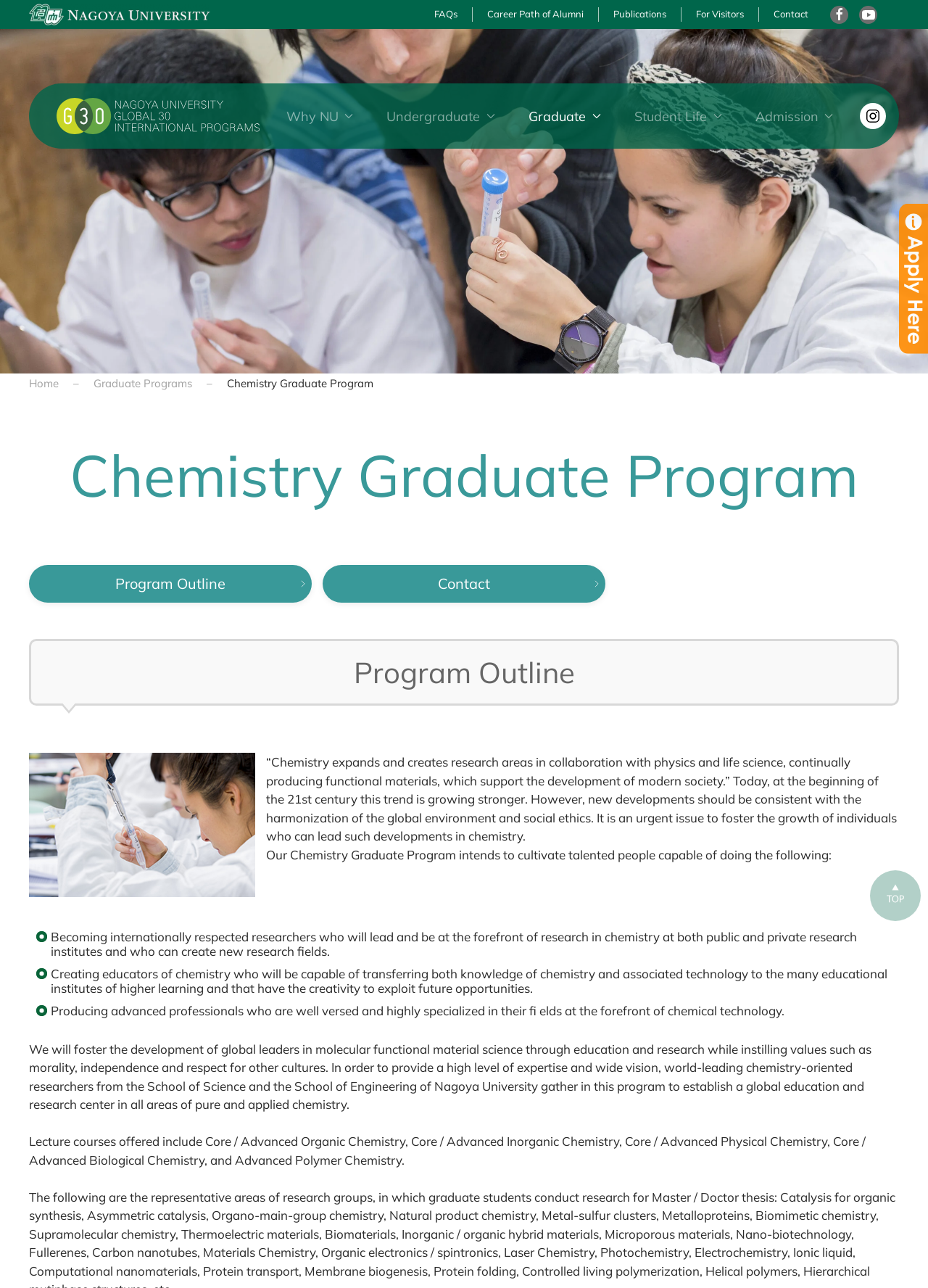Determine the bounding box coordinates of the section I need to click to execute the following instruction: "Click on the 'Why NU' button". Provide the coordinates as four float numbers between 0 and 1, i.e., [left, top, right, bottom].

[0.294, 0.065, 0.395, 0.115]